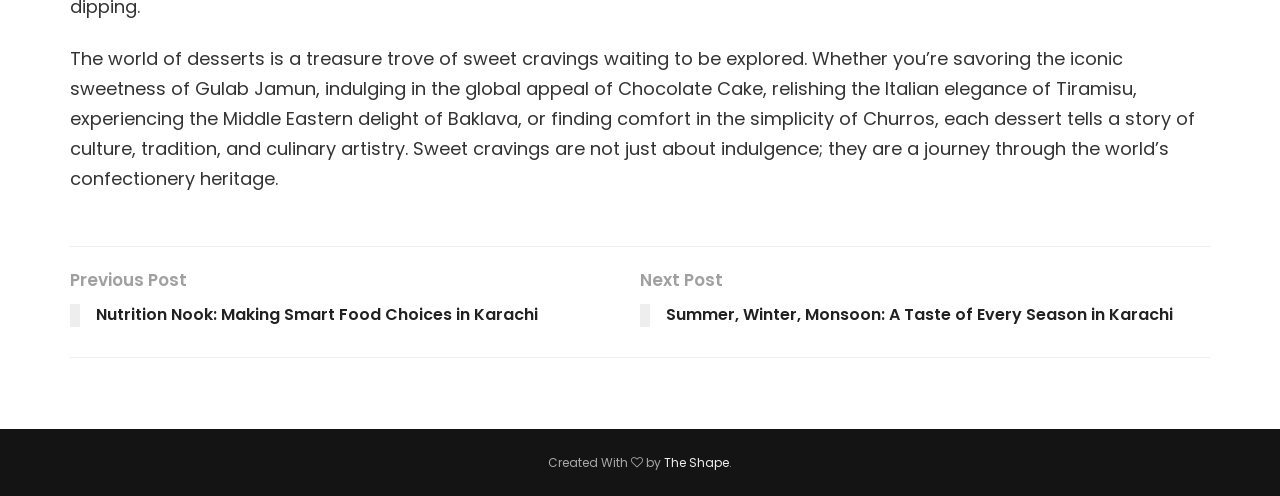Who created the content?
Please describe in detail the information shown in the image to answer the question.

The text 'Created With' is followed by 'by' and then a link 'The Shape', which suggests that the content was created by 'The Shape'.